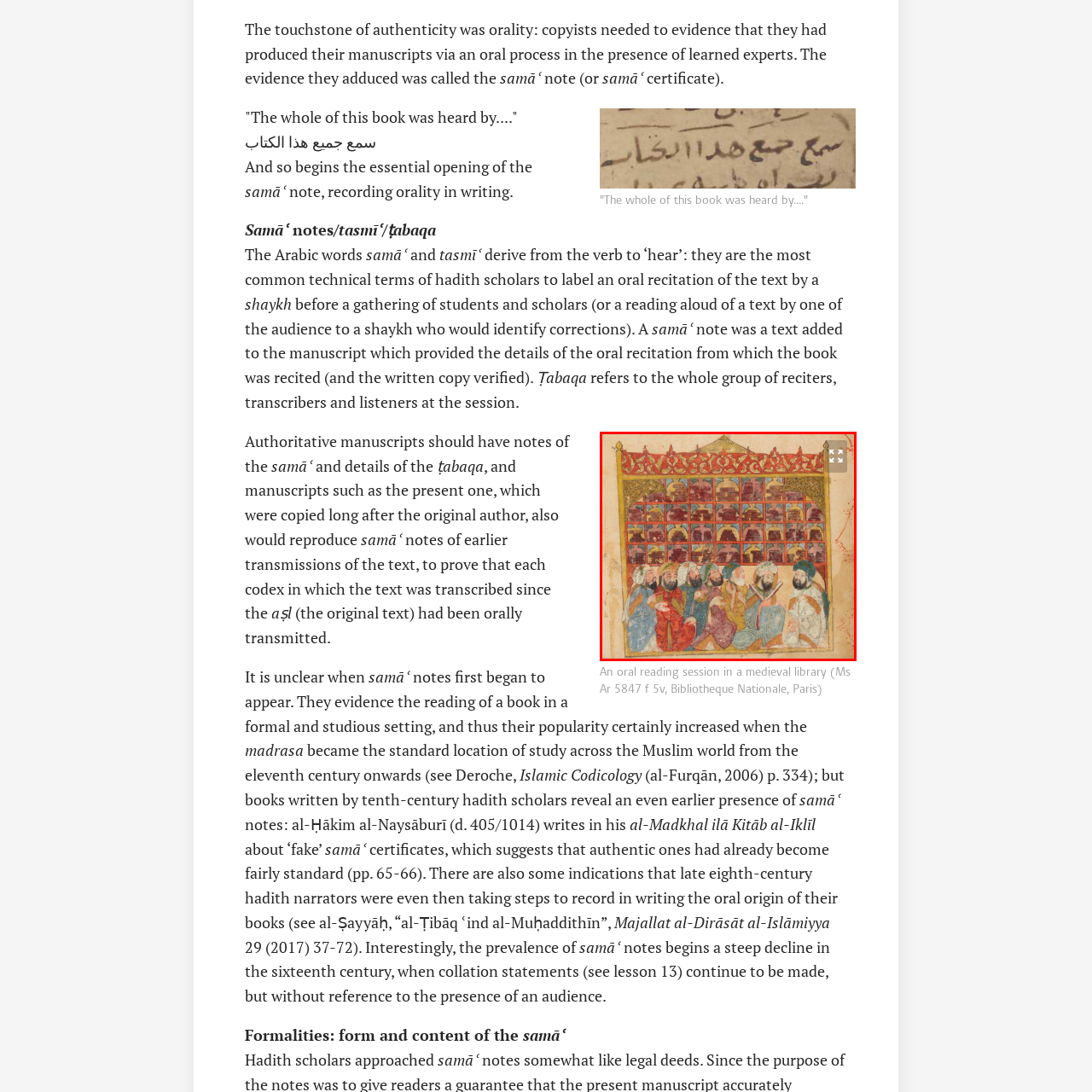What is the purpose of the framed images behind the scholars?
Refer to the image enclosed in the red bounding box and answer the question thoroughly.

The caption explains that the framed images behind the scholars showcase various texts, highlighting their significance in the educational setting and emphasizing their importance in the scholarly study.